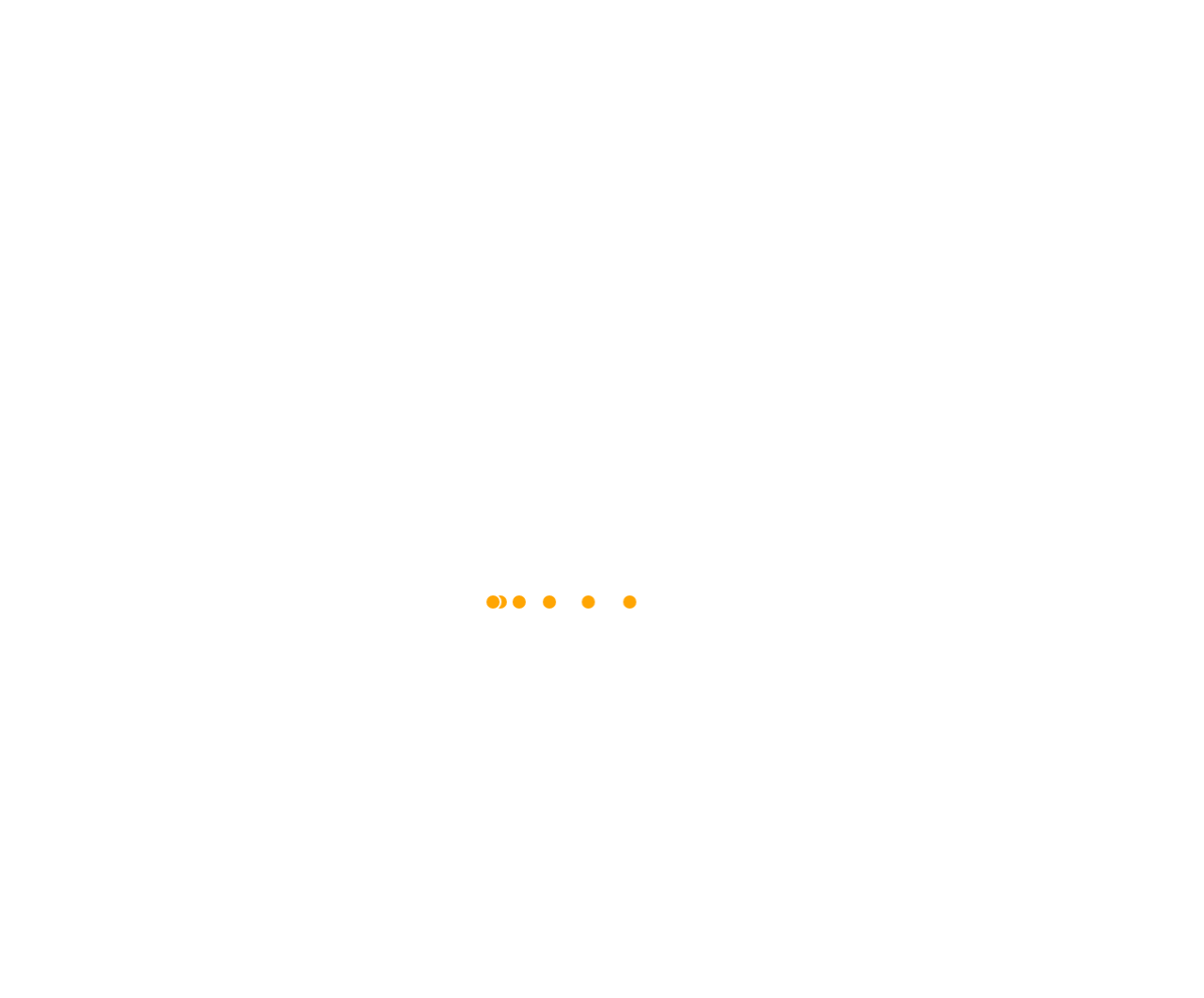Please find the bounding box coordinates of the clickable region needed to complete the following instruction: "Sign in". The bounding box coordinates must consist of four float numbers between 0 and 1, i.e., [left, top, right, bottom].

[0.816, 0.002, 0.857, 0.018]